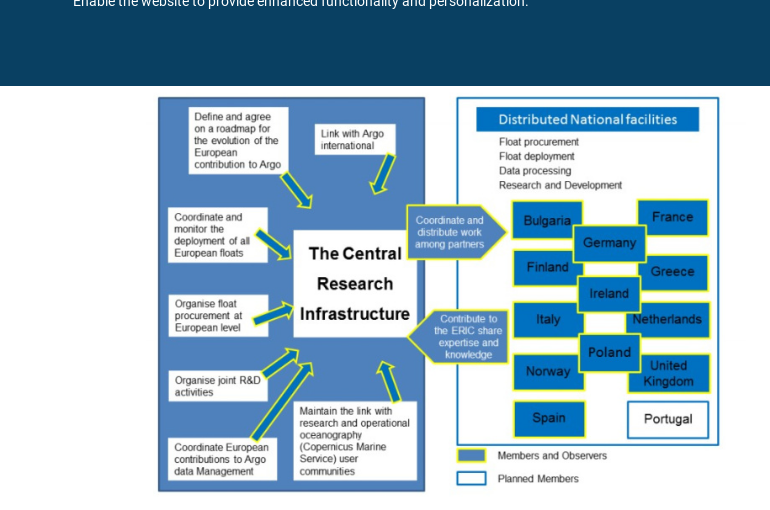Answer this question using a single word or a brief phrase:
What is the role of national facilities in the Euro-Argo research infrastructure?

Float procurement